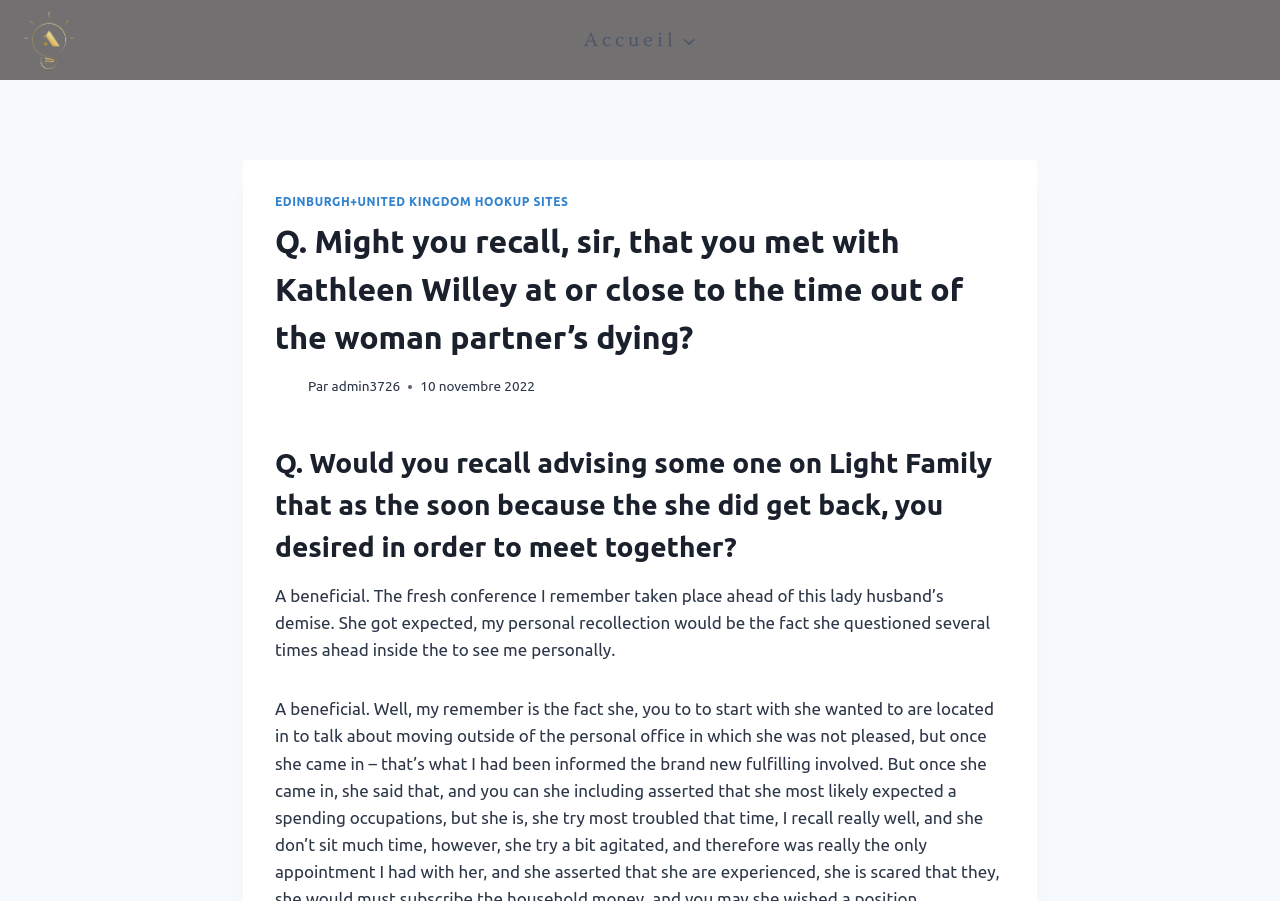What is the topic of the first question?
Examine the image closely and answer the question with as much detail as possible.

The first question on the webpage is 'Q. Might you recall, sir, that you met with Kathleen Willey at or close to the time out of the woman partner’s dying?' which indicates that the topic of the question is about meeting Kathleen Willey.